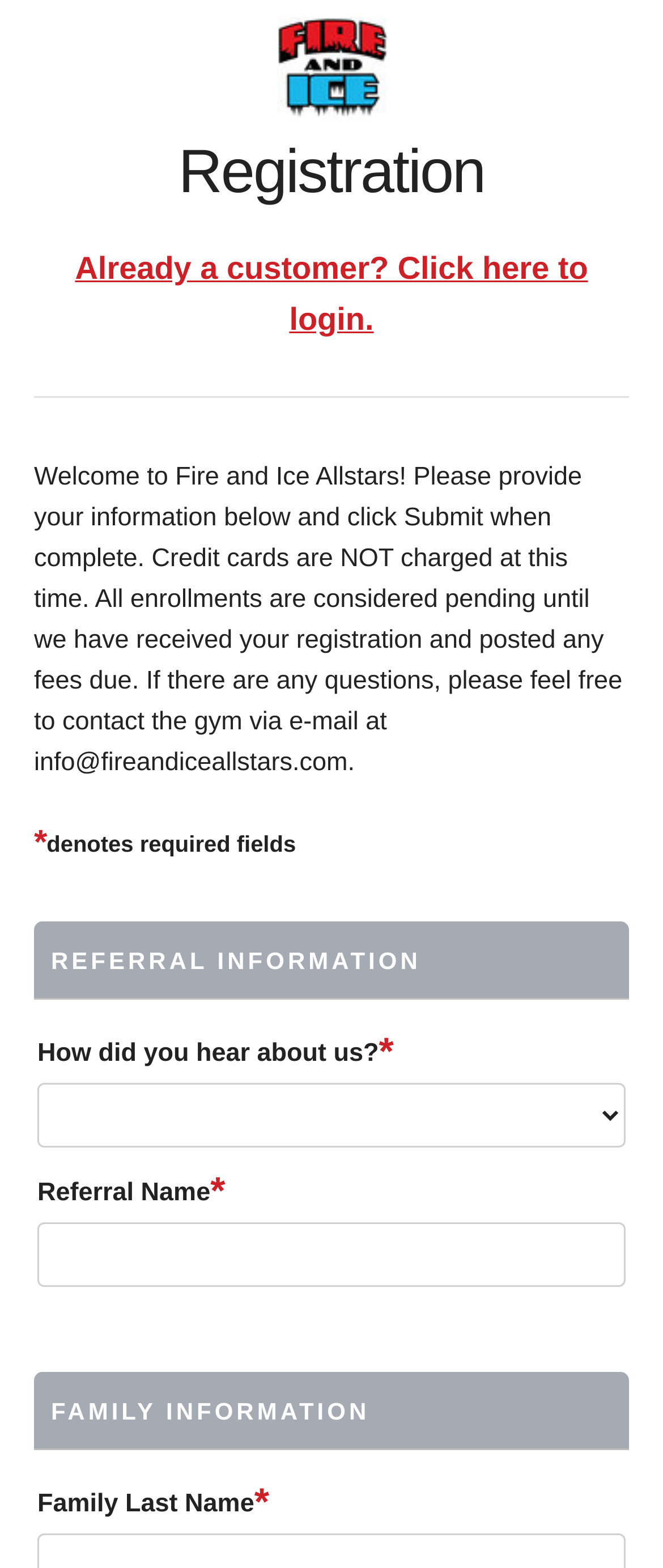Can you look at the image and give a comprehensive answer to the question:
What type of information is requested in the 'FAMILY INFORMATION' section?

The 'FAMILY INFORMATION' section of the webpage requests personal information, specifically the family's last name, which is a required field marked with an asterisk.